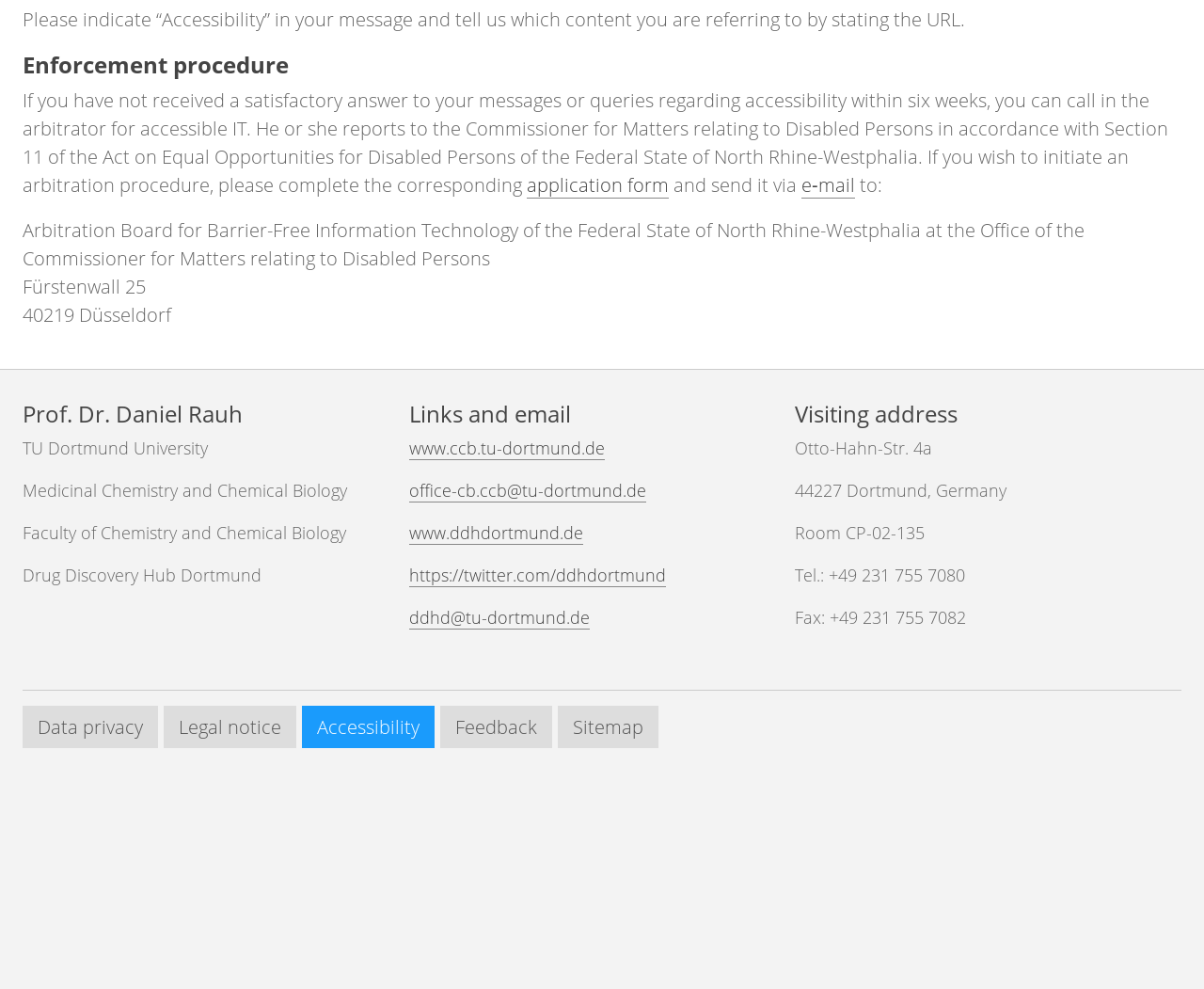Please find the bounding box coordinates of the section that needs to be clicked to achieve this instruction: "send an email to 'office-cb.ccb@tu-dortmund.de'".

[0.34, 0.485, 0.536, 0.508]